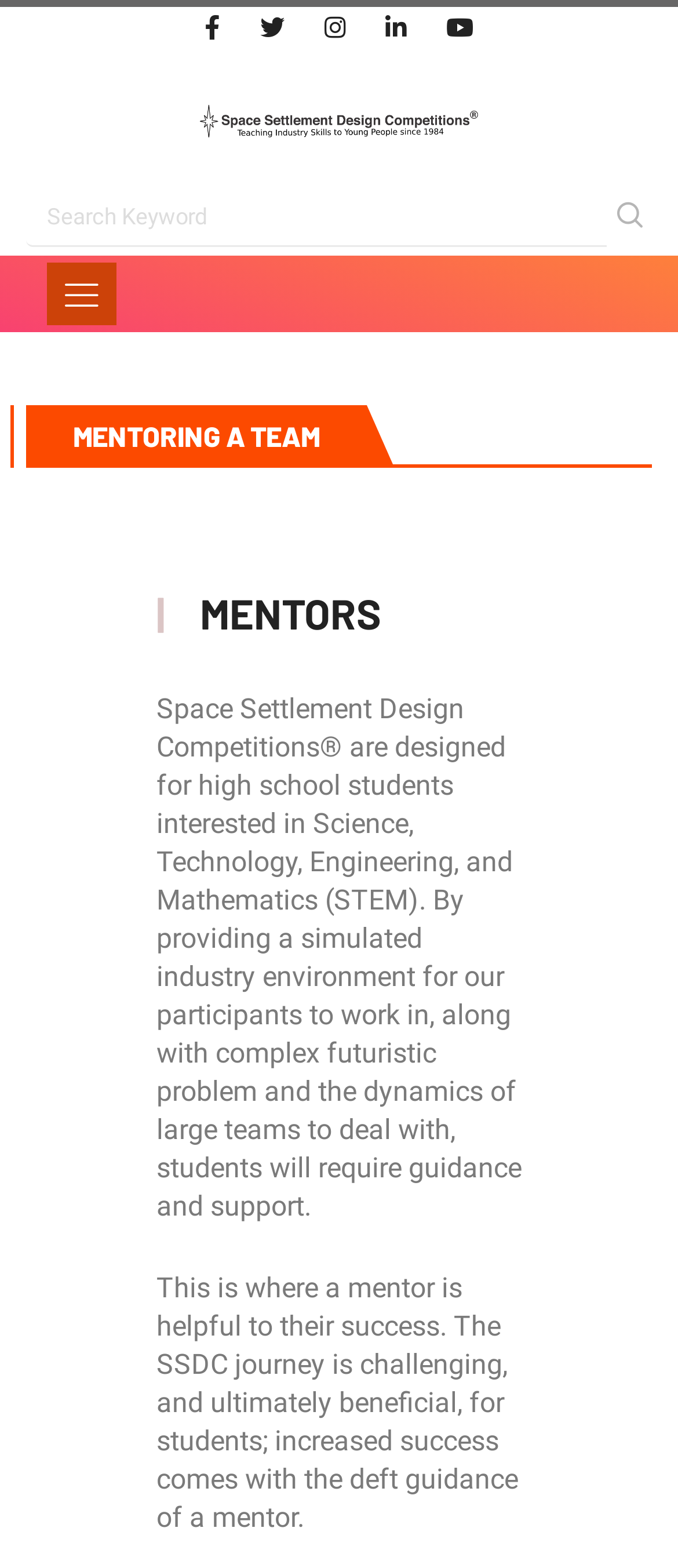Specify the bounding box coordinates for the region that must be clicked to perform the given instruction: "Click on the first social media link".

[0.301, 0.006, 0.324, 0.03]